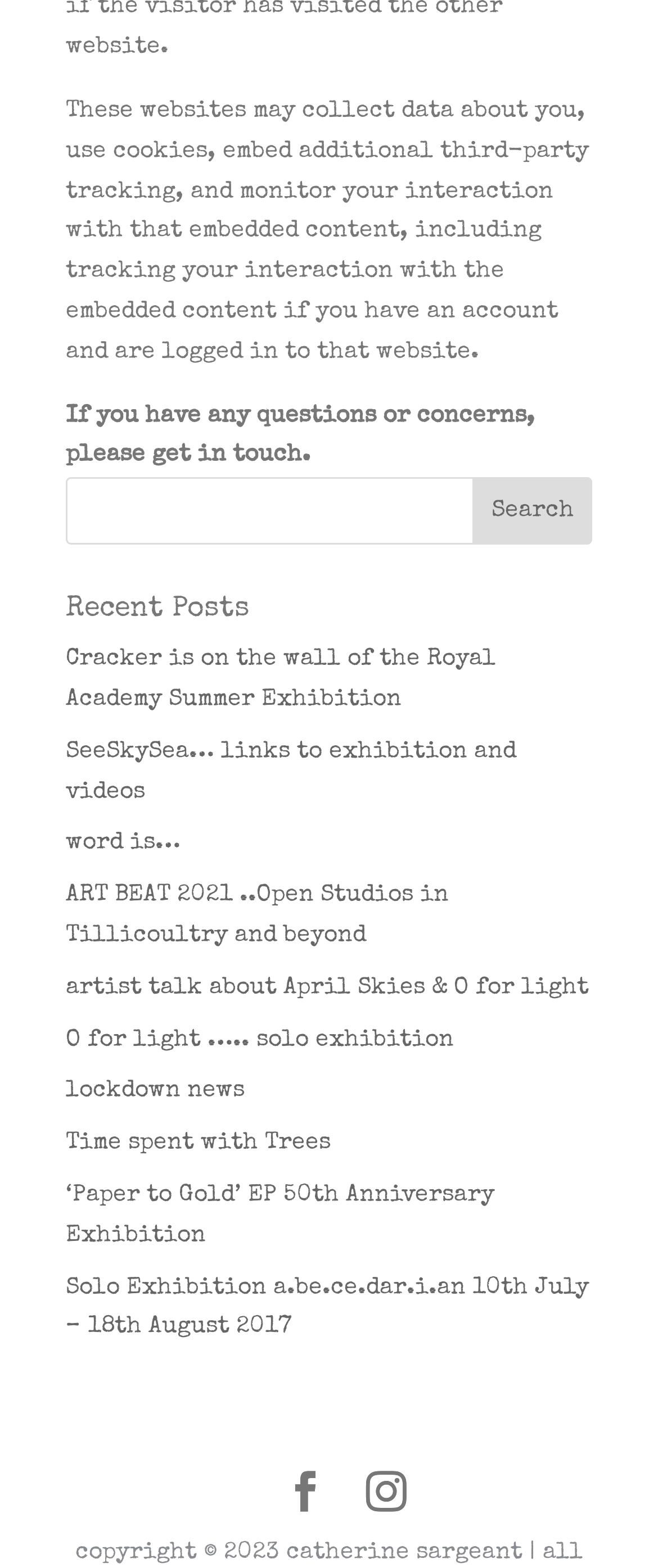Please mark the clickable region by giving the bounding box coordinates needed to complete this instruction: "click the Search button".

[0.719, 0.305, 0.9, 0.348]